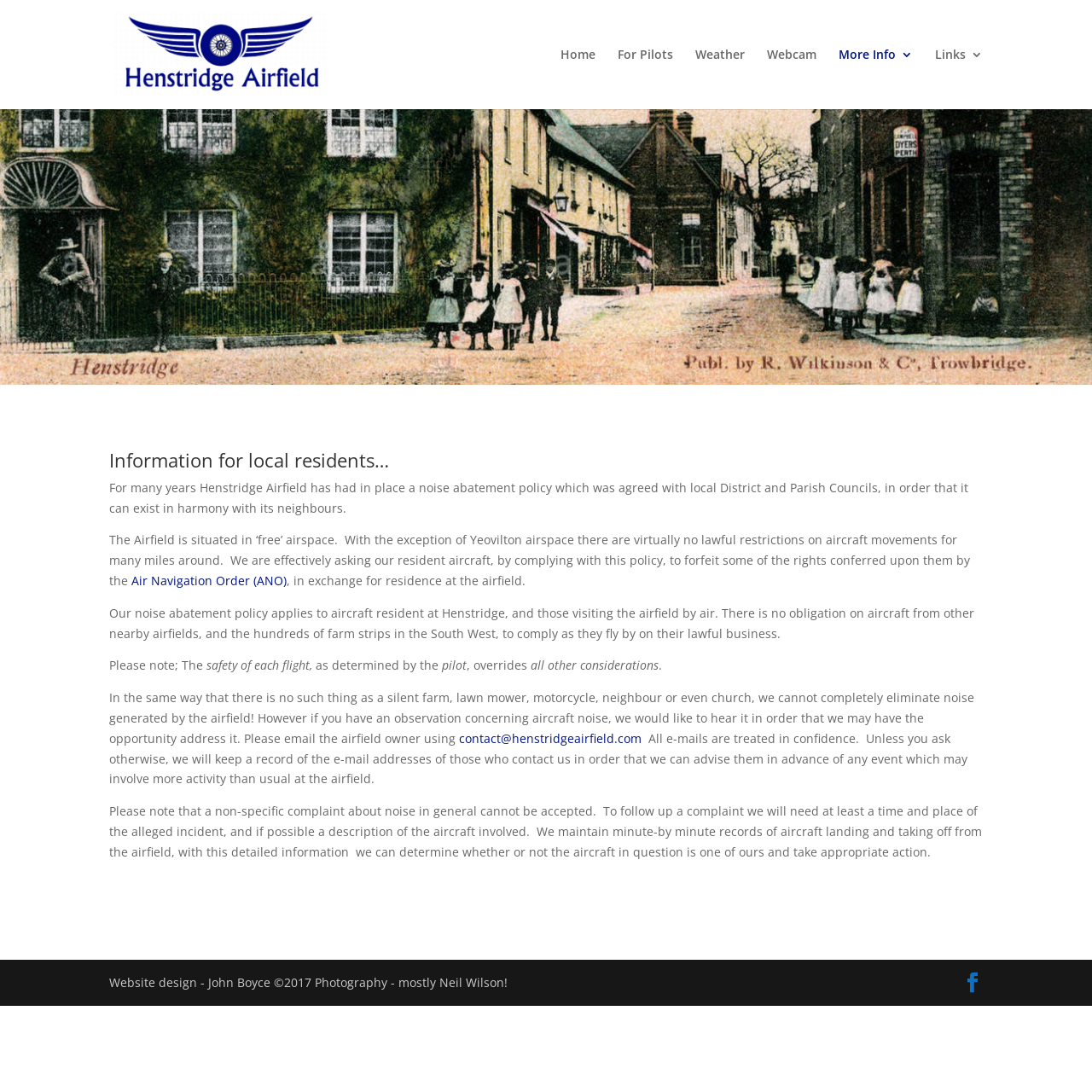Who designed the website?
Please interpret the details in the image and answer the question thoroughly.

The website was designed by John Boyce, as stated in the text 'Website design - John Boyce ©2017...' at the bottom of the webpage.